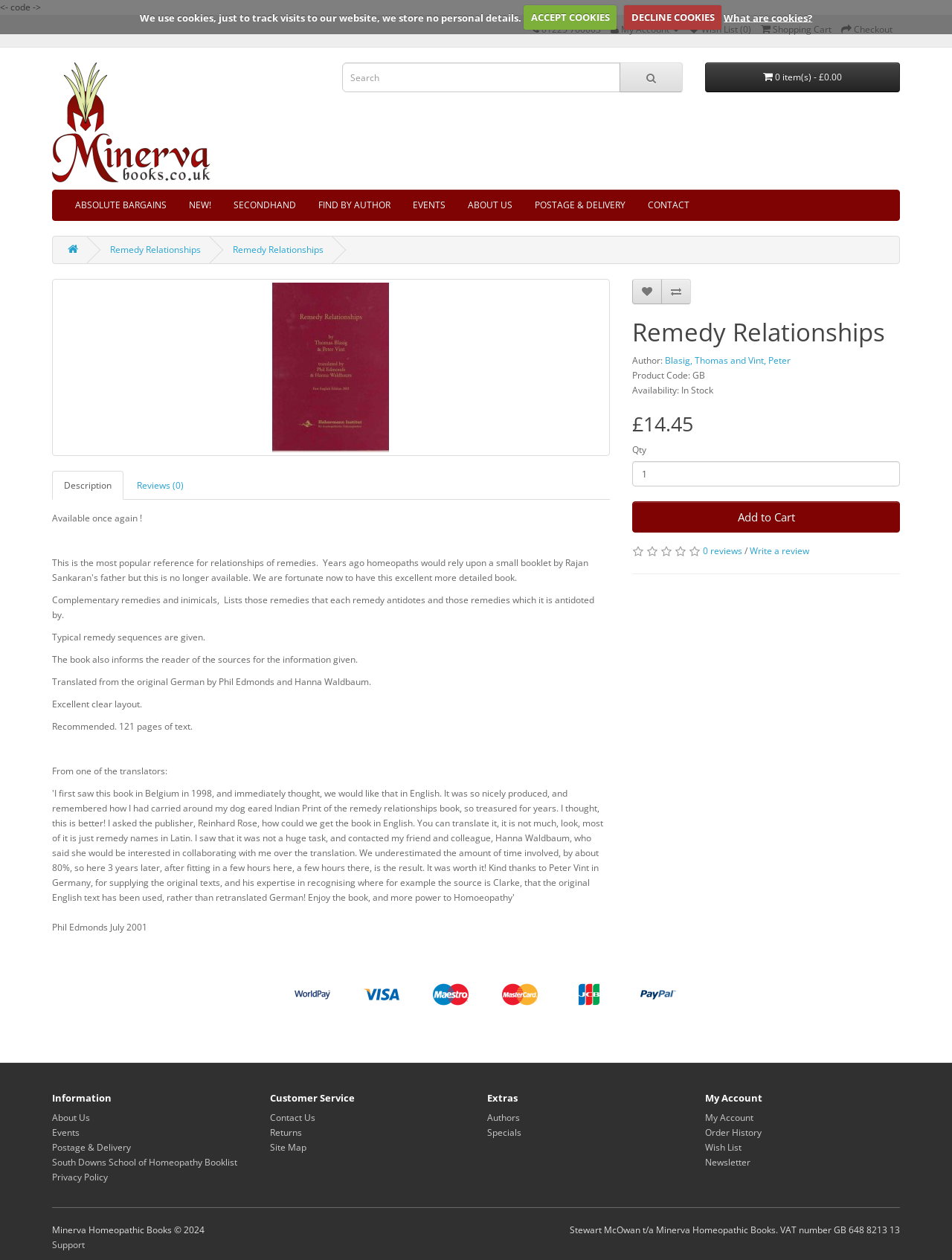Utilize the details in the image to thoroughly answer the following question: What is the purpose of the 'Add to Cart' button?

I found the purpose of the 'Add to Cart' button by looking at its location and context, it is located next to the price and quantity of the book, and it is a common pattern in e-commerce websites to have an 'Add to Cart' button to add items to the shopping cart, so I inferred that its purpose is to add the book to the shopping cart.